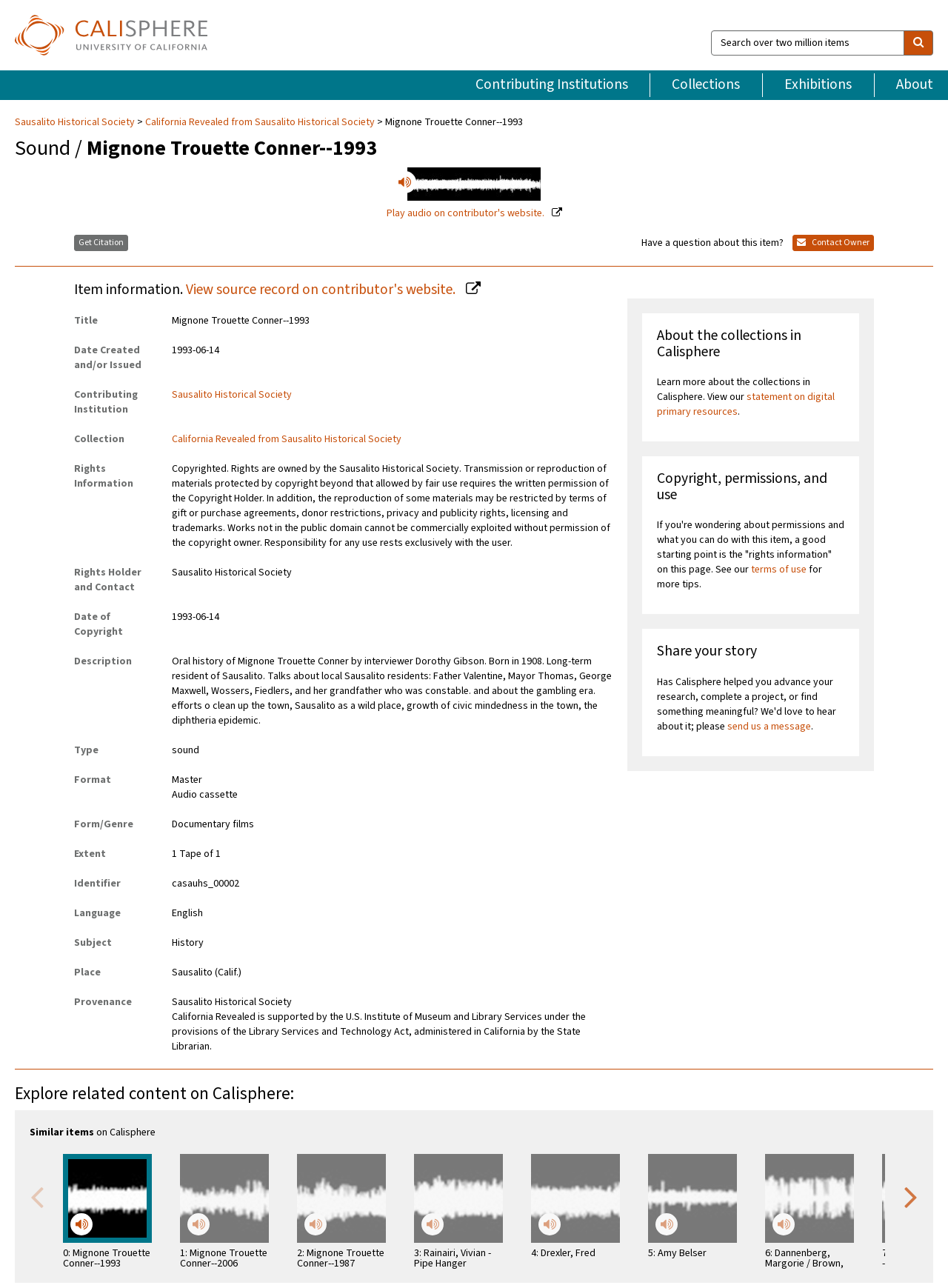Create a full and detailed caption for the entire webpage.

This webpage is about an oral history of Mignone Trouette Conner, a long-term resident of Sausalito, born in 1908. The page has a search bar at the top right corner, allowing users to search over two million items. Below the search bar, there is a navigation menu with links to "Contributing Institutions", "Collections", "Exhibitions", and "About".

On the left side of the page, there is a breadcrumb navigation menu showing the path "Sausalito Historical Society" > "California Revealed from Sausalito Historical Society" > "Mignone Trouette Conner--1993". Below this menu, there is a heading "Sound / Mignone Trouette Conner--1993" with a link to play the audio on the contributor's website.

The main content of the page is an item information section, which displays details about the oral history, including title, date created, contributing institution, collection, rights information, and more. The rights information section provides a lengthy description of the copyright and usage restrictions.

There are several links and buttons on the page, including "Get Citation", "Contact Owner", and "View source record on contributor's website". The page also has a description of the oral history, which talks about local Sausalito residents, the gambling era, and the growth of civic-mindedness in the town.